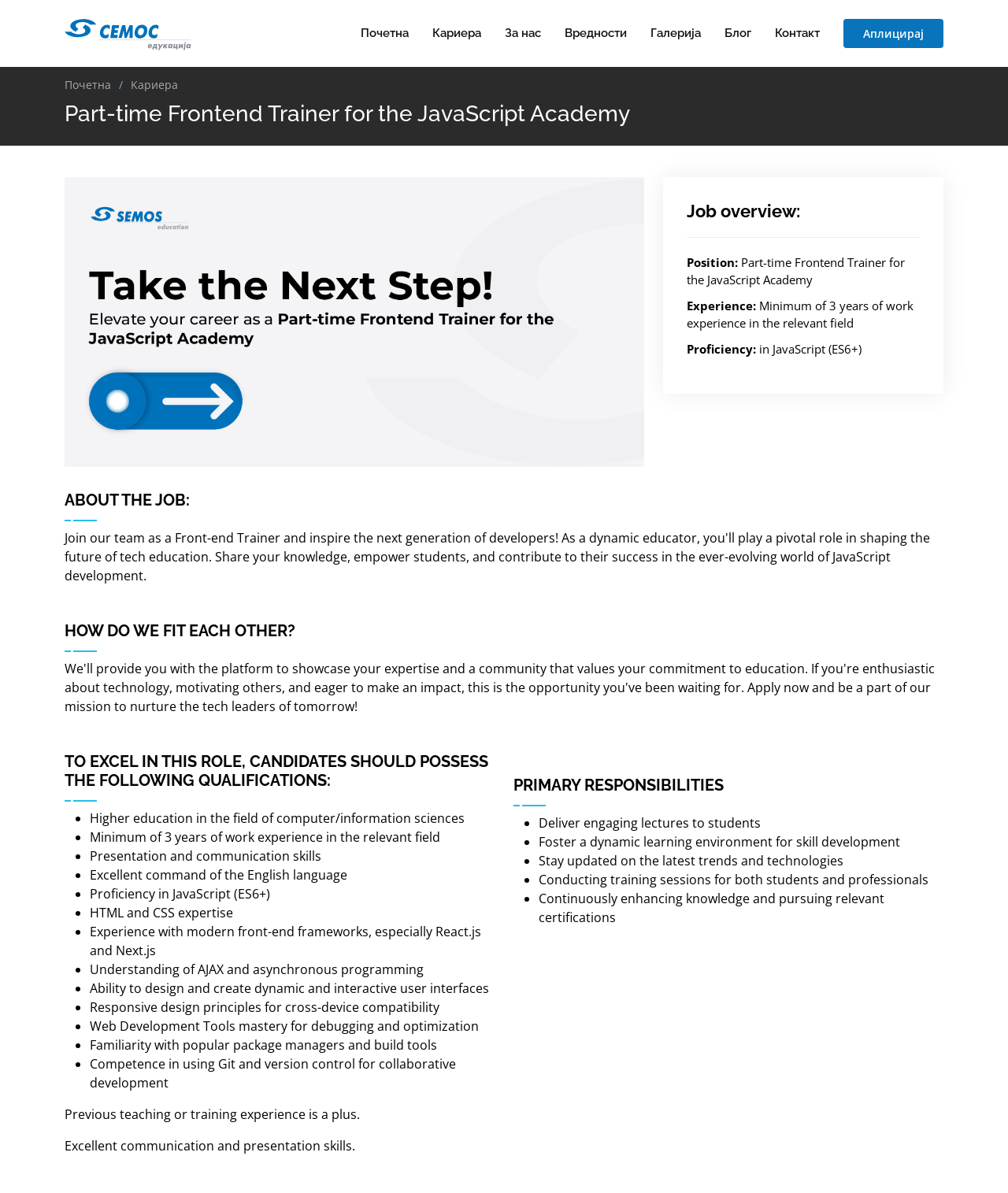Specify the bounding box coordinates of the element's area that should be clicked to execute the given instruction: "Apply for the part-time frontend trainer job". The coordinates should be four float numbers between 0 and 1, i.e., [left, top, right, bottom].

[0.837, 0.016, 0.936, 0.04]